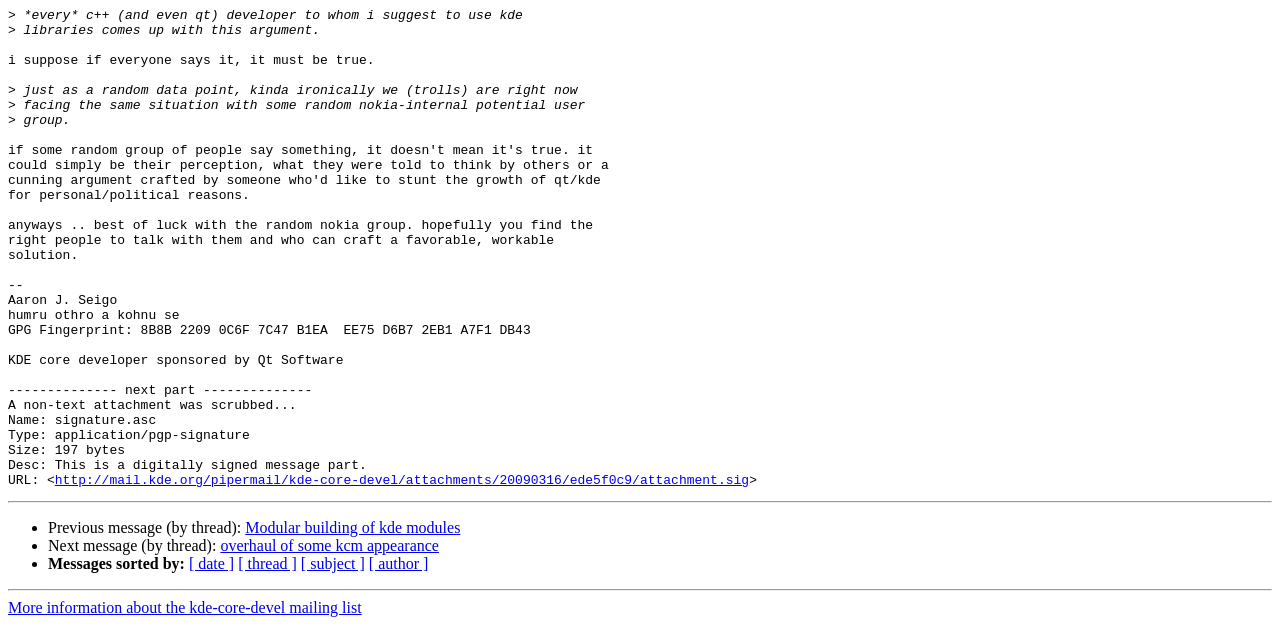Find the bounding box coordinates of the clickable area that will achieve the following instruction: "View attachment".

[0.043, 0.758, 0.585, 0.782]